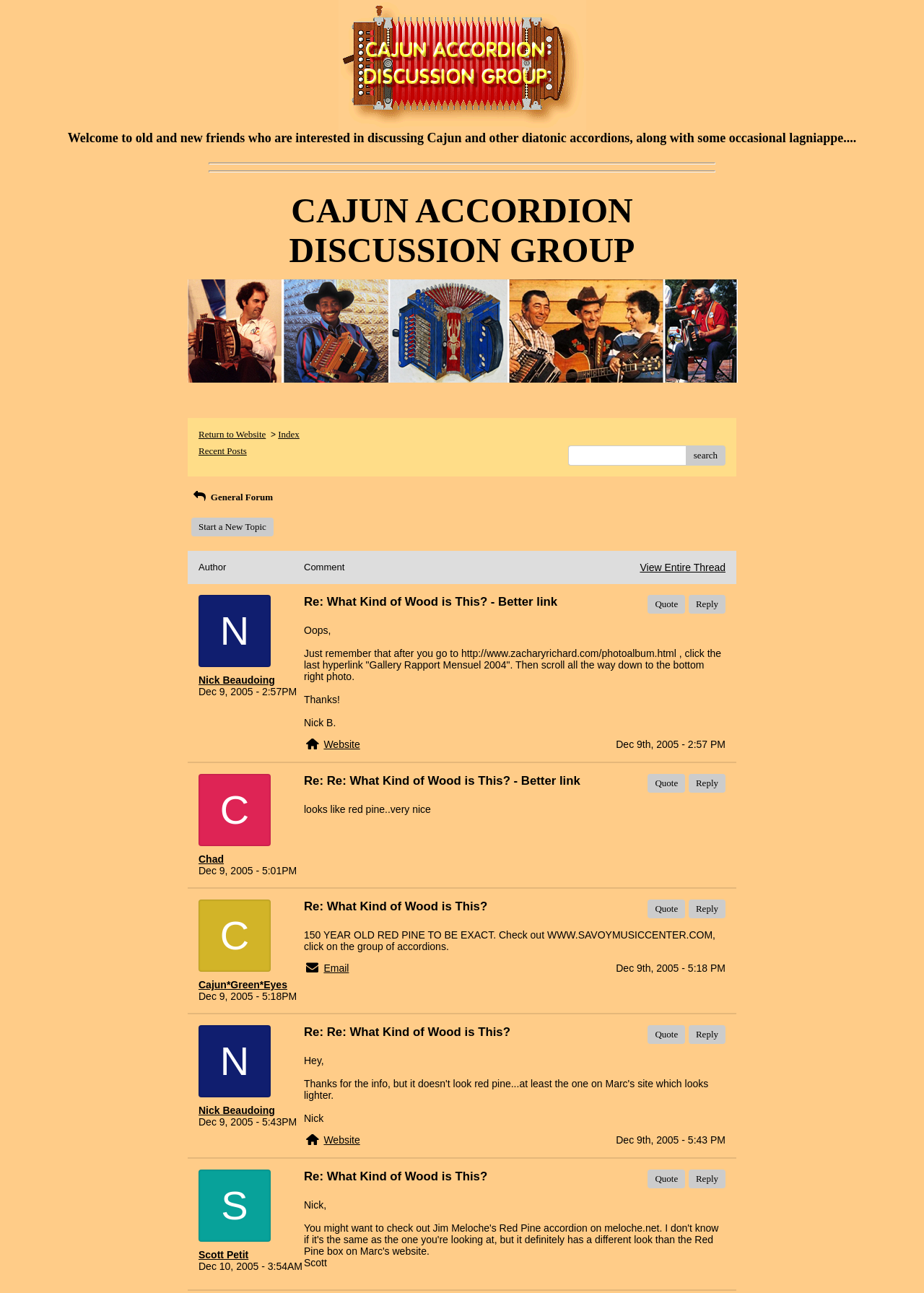Could you provide the bounding box coordinates for the portion of the screen to click to complete this instruction: "Search in the forum"?

[0.742, 0.344, 0.785, 0.36]